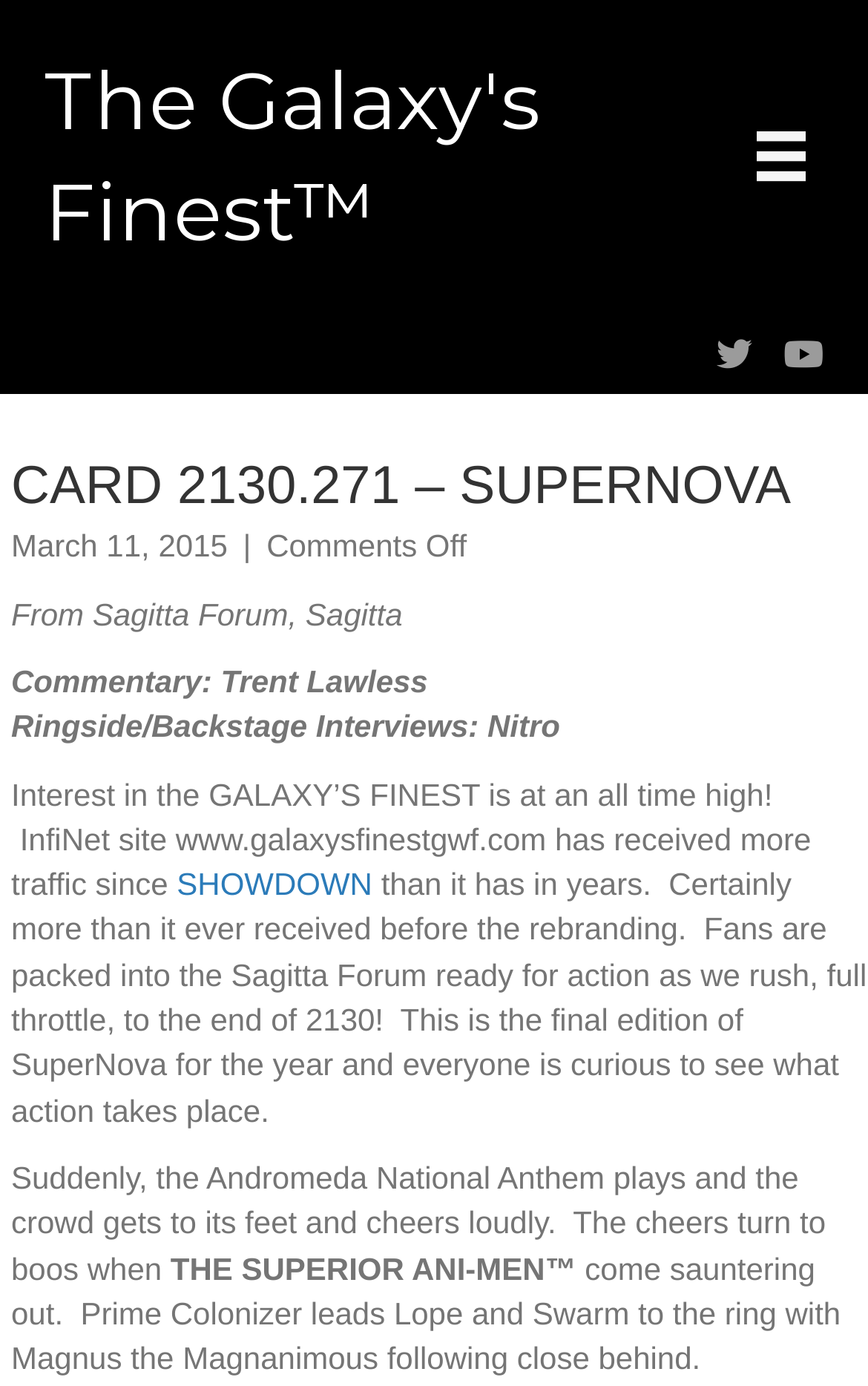What is the name of the galaxy?
Please provide a single word or phrase as the answer based on the screenshot.

The Galaxy's Finest